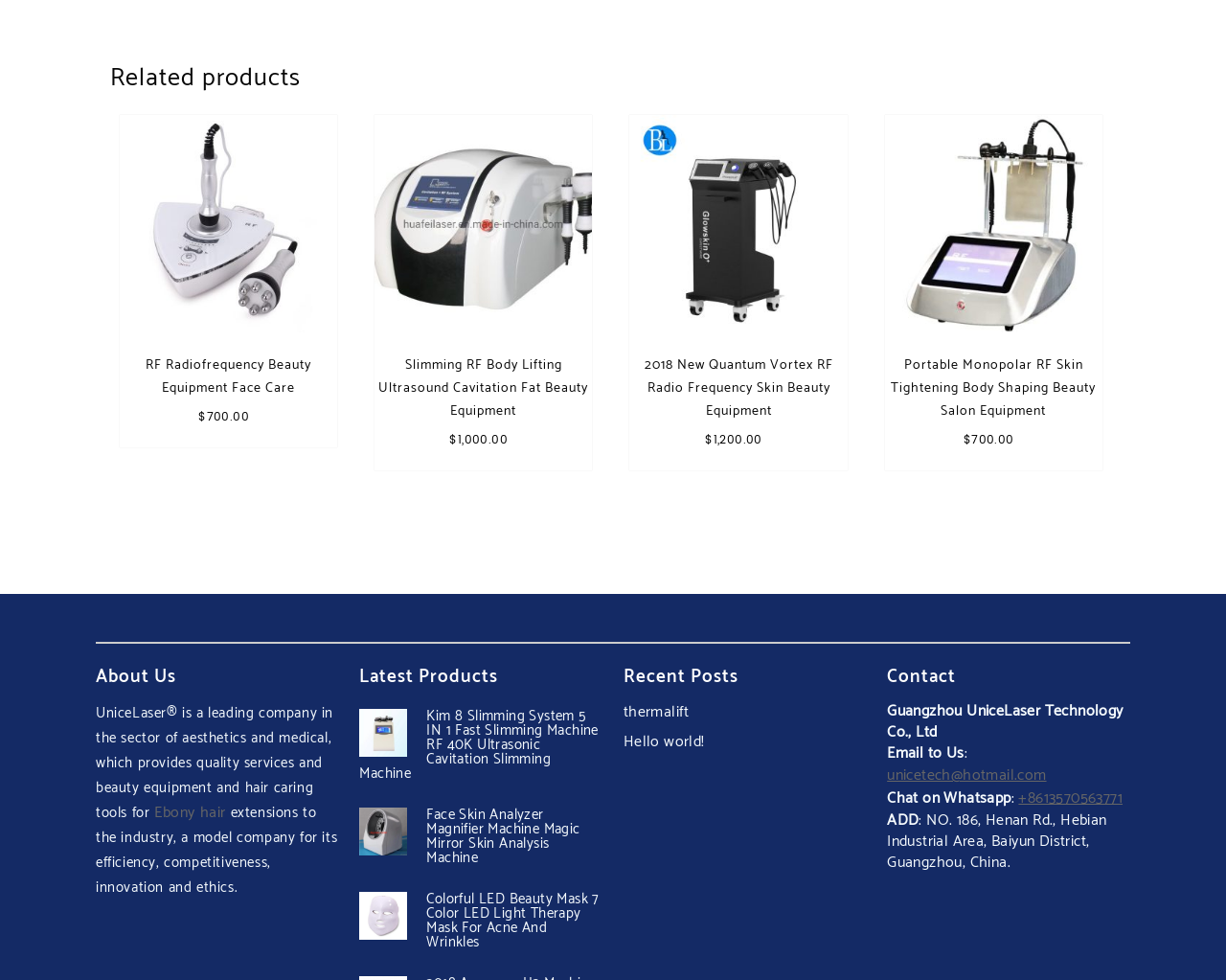What is the email address to contact the company?
Your answer should be a single word or phrase derived from the screenshot.

unicetech@hotmail.com